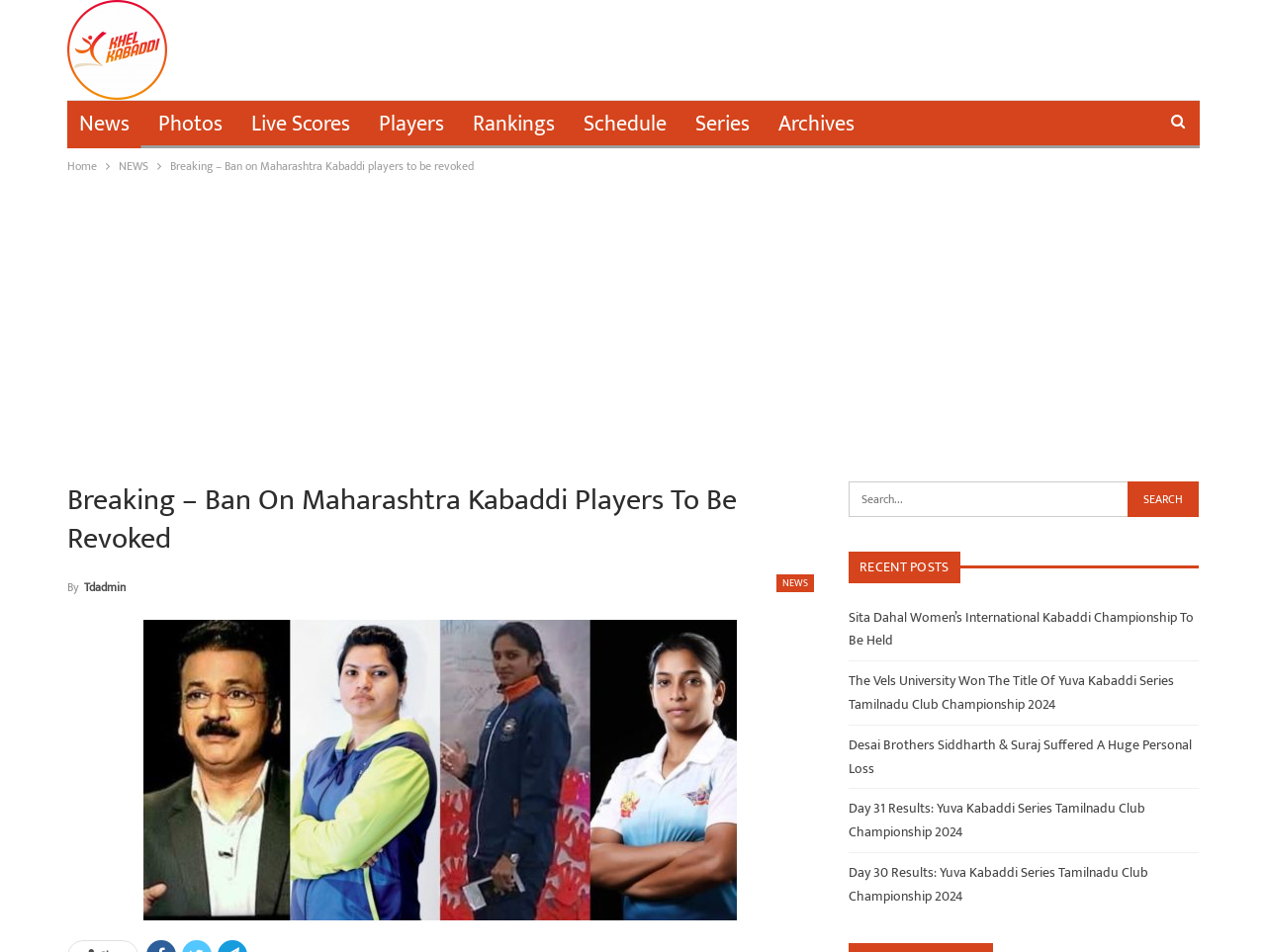Please determine the bounding box coordinates of the element to click in order to execute the following instruction: "Search for something". The coordinates should be four float numbers between 0 and 1, specified as [left, top, right, bottom].

[0.891, 0.505, 0.947, 0.543]